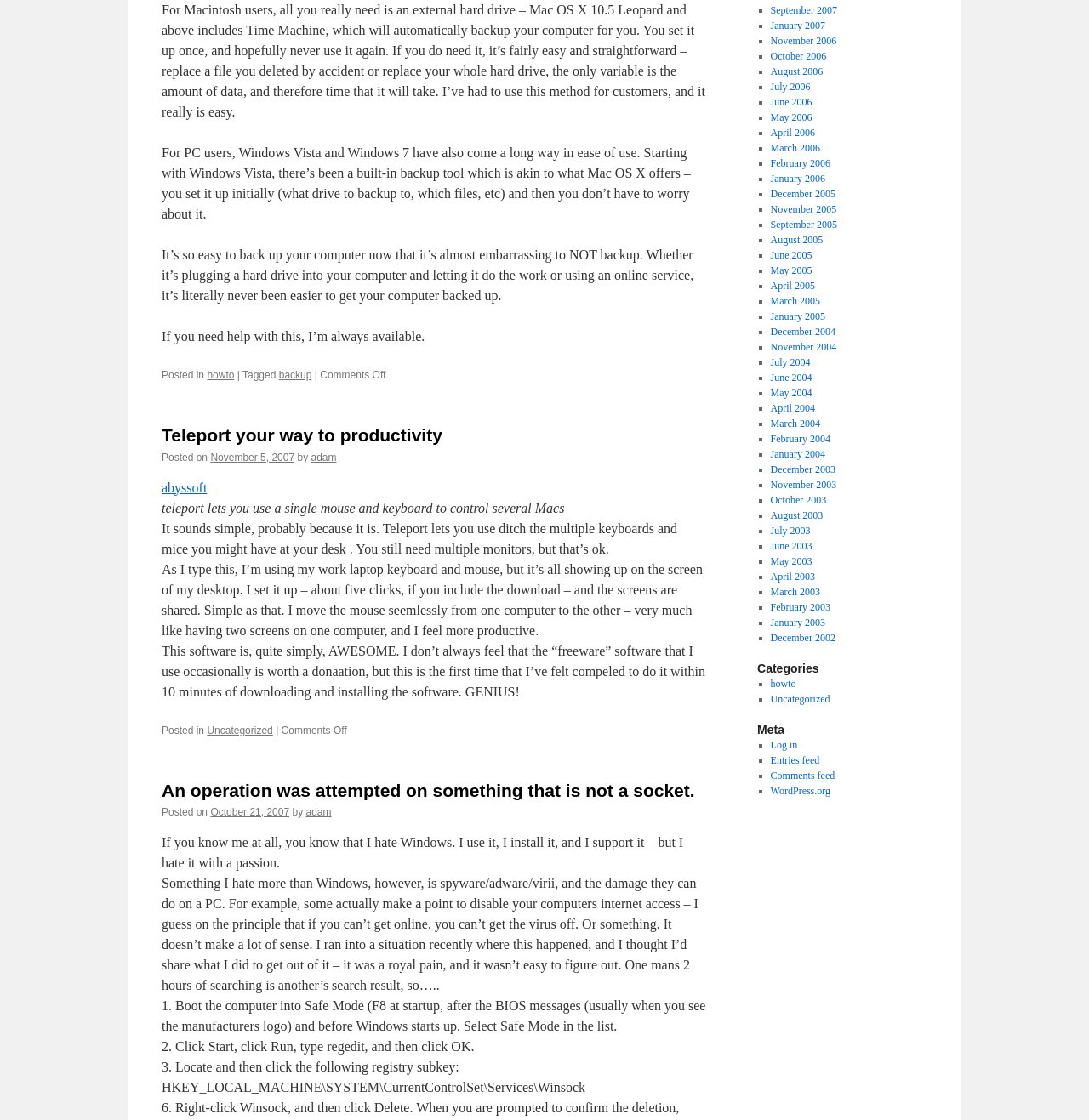Please determine the bounding box coordinates, formatted as (top-left x, top-left y, bottom-right x, bottom-right y), with all values as floating point numbers between 0 and 1. Identify the bounding box of the region described as: Uncategorized

[0.19, 0.647, 0.251, 0.657]